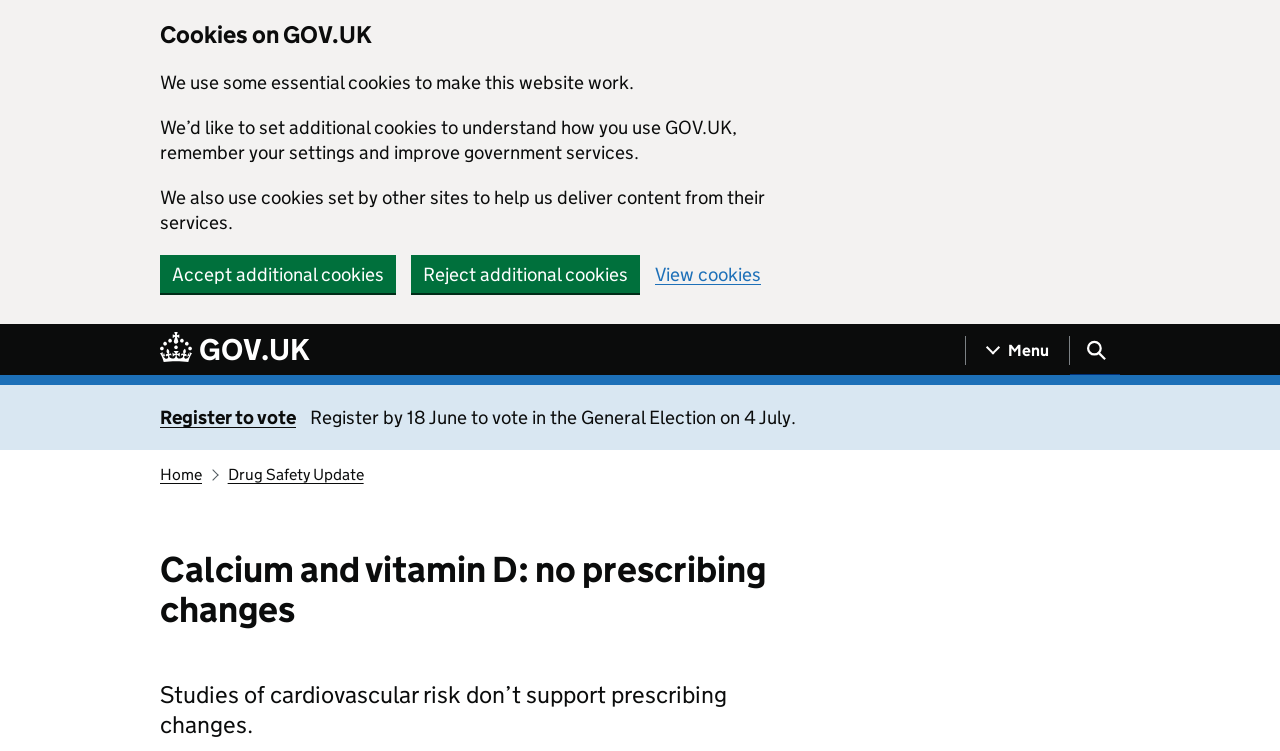Please find the bounding box coordinates for the clickable element needed to perform this instruction: "Click on the 'Call Us @ +918894424550' link".

None